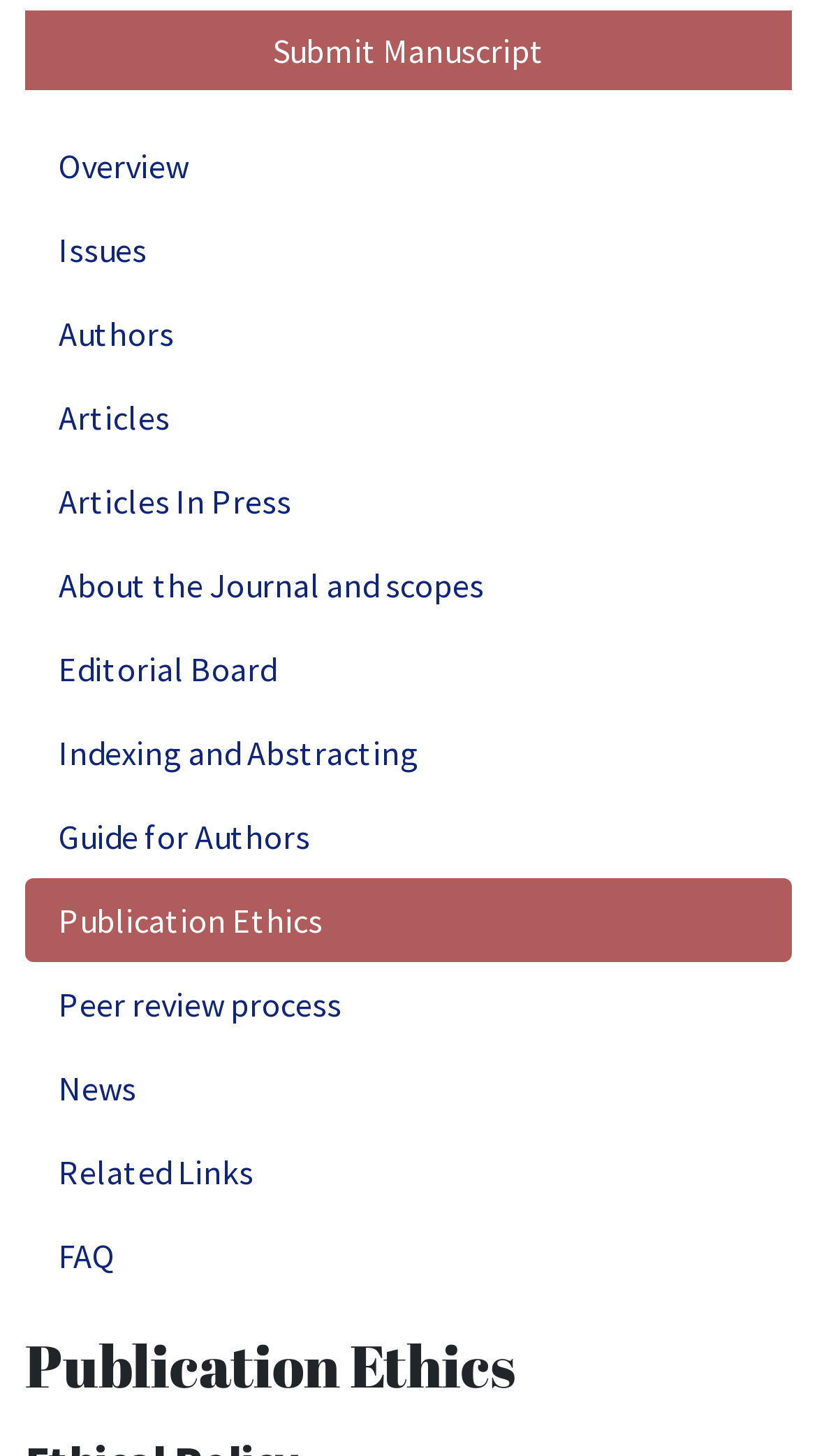Provide the bounding box coordinates of the UI element that matches the description: "Publication Ethics".

[0.031, 0.604, 0.969, 0.661]